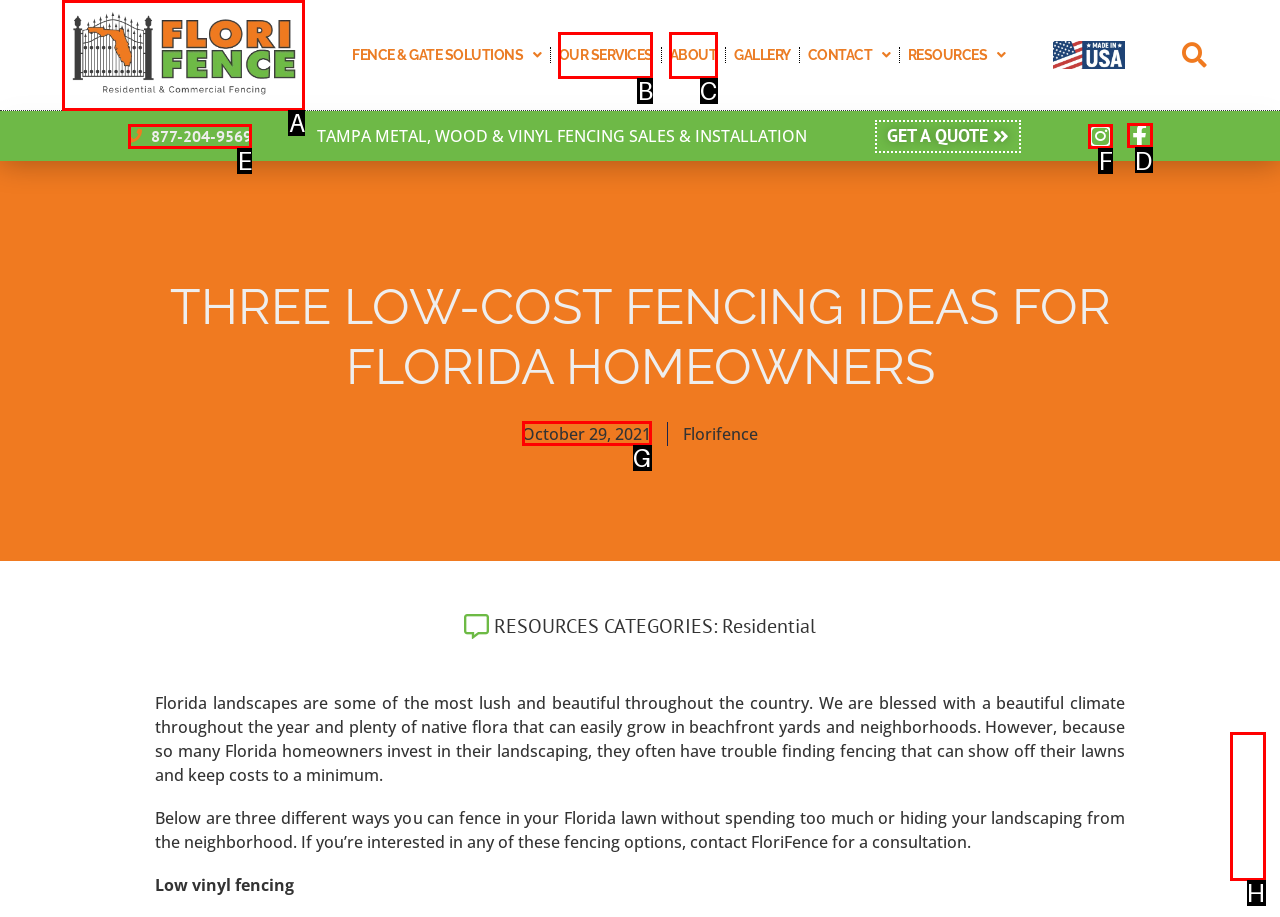Which lettered option should be clicked to perform the following task: Visit the Facebook page
Respond with the letter of the appropriate option.

D